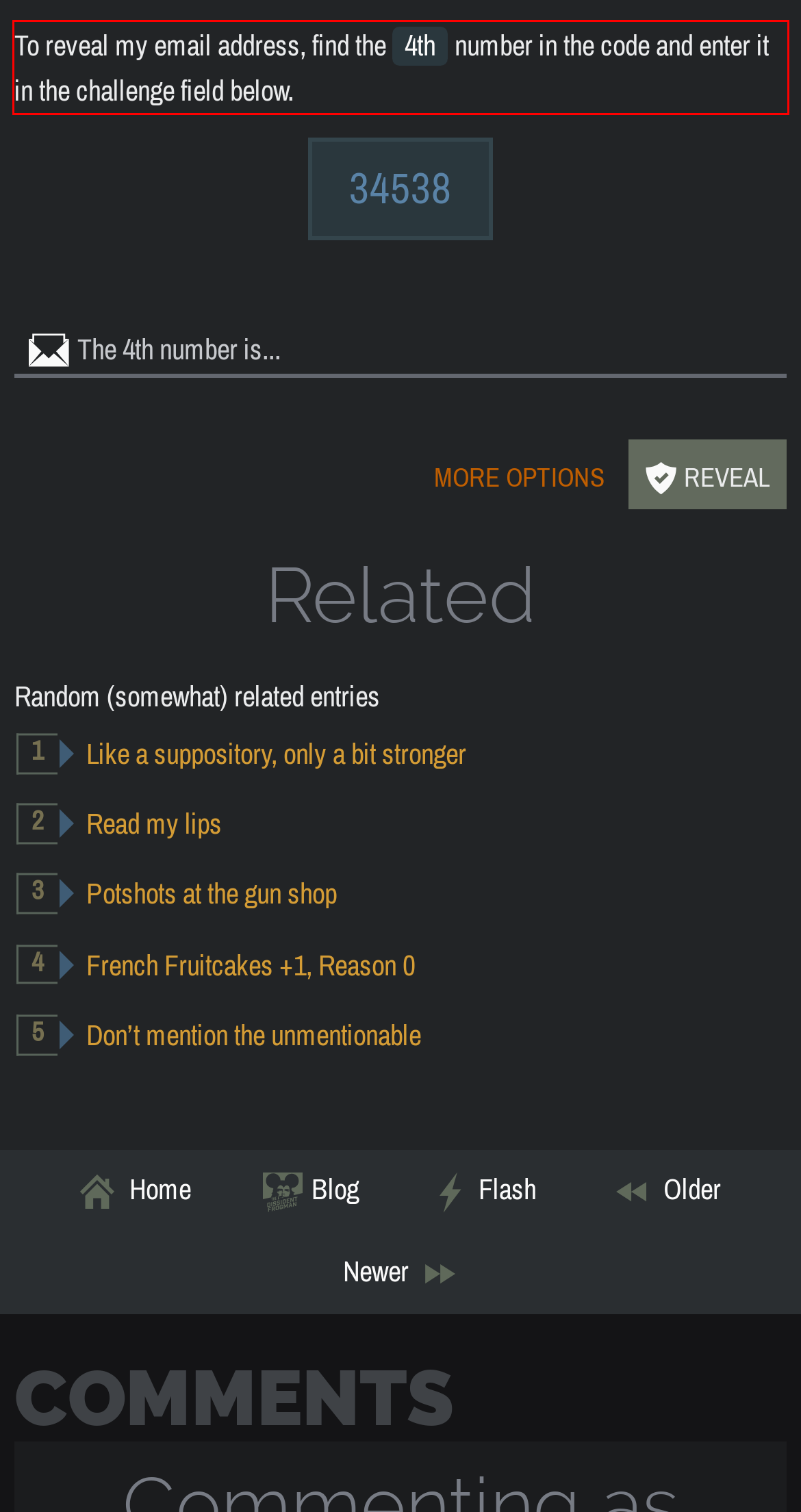You are given a webpage screenshot with a red bounding box around a UI element. Extract and generate the text inside this red bounding box.

To reveal my email address, find the 4th number in the code and enter it in the challenge field below.